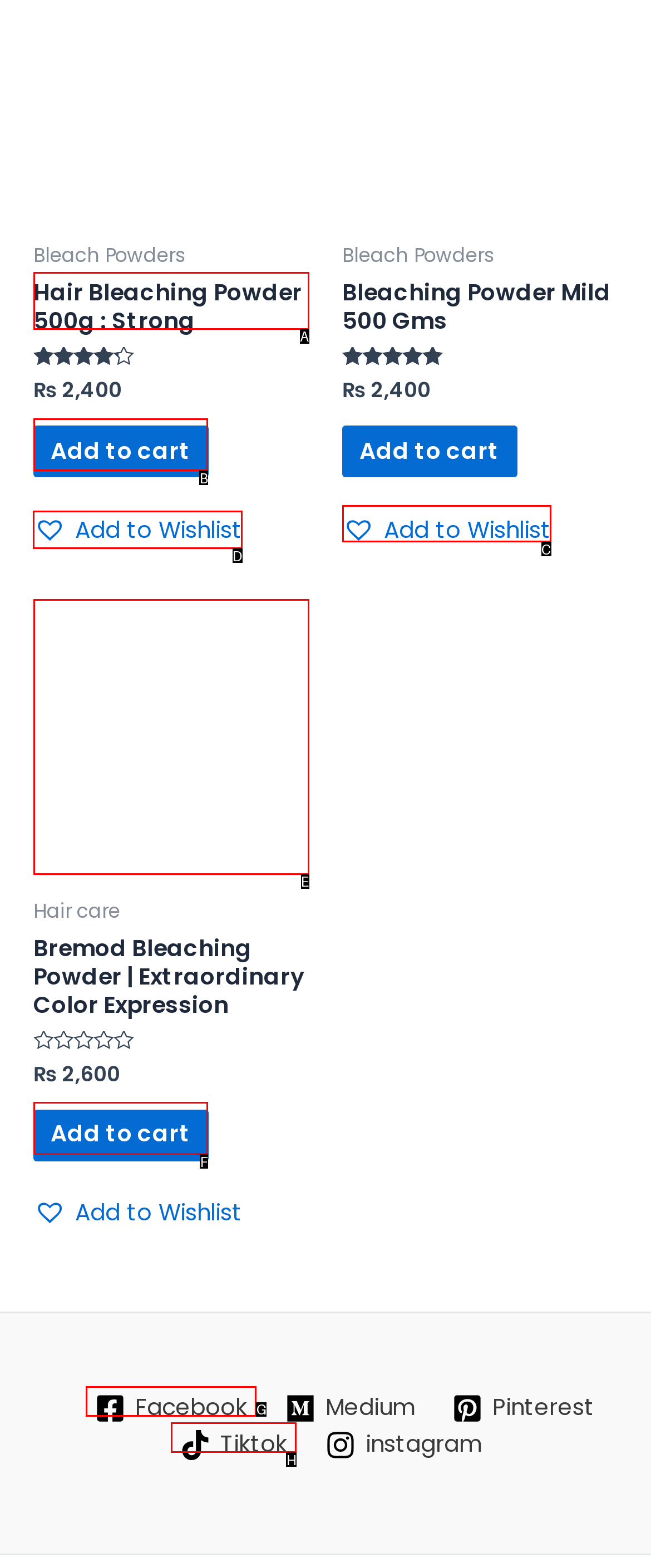Which HTML element should be clicked to perform the following task: Add 'Hair Bleaching Powder 500g : Strong' to Wishlist
Reply with the letter of the appropriate option.

D